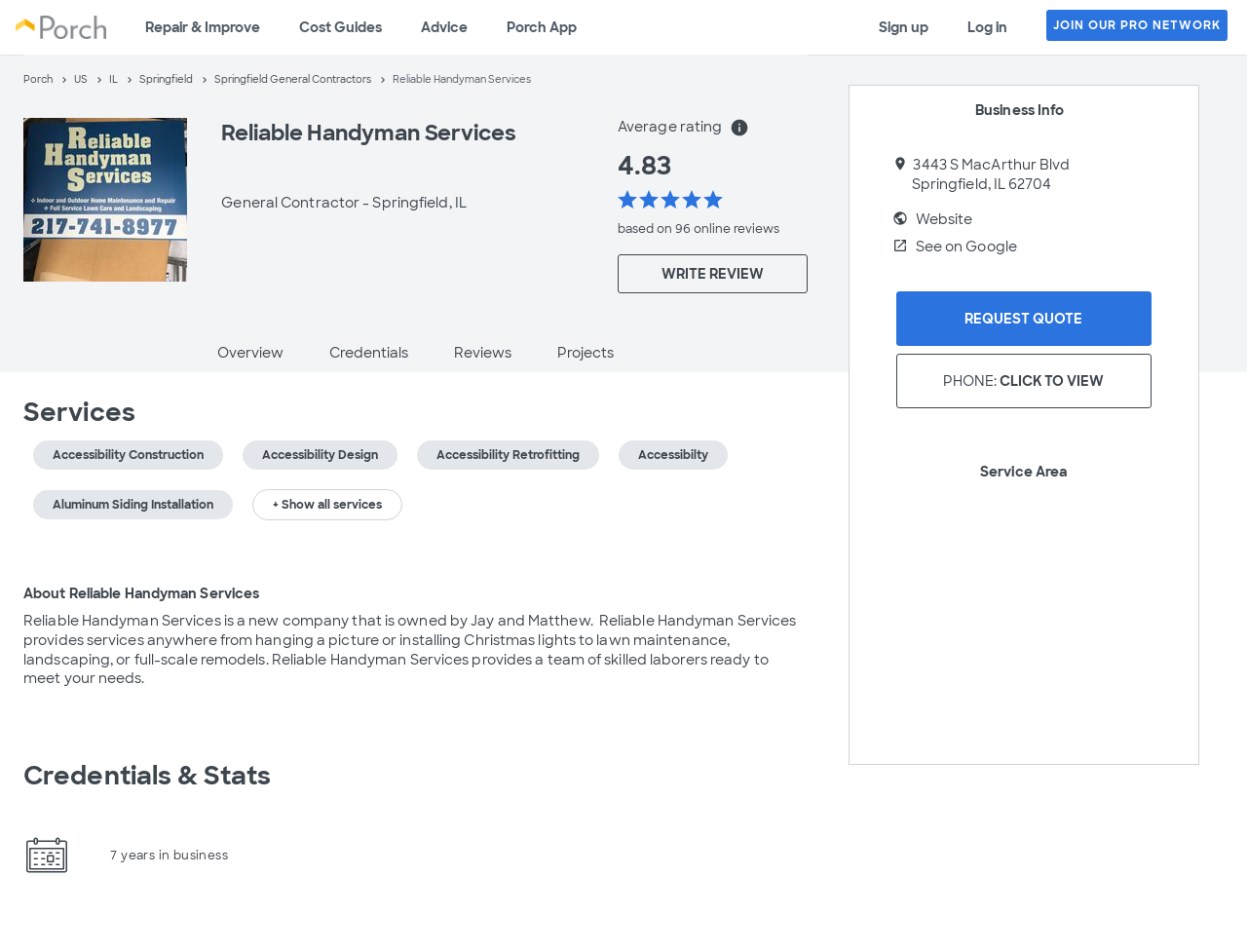What is the name of the company profiled on this webpage?
Refer to the screenshot and respond with a concise word or phrase.

Reliable Handyman Services